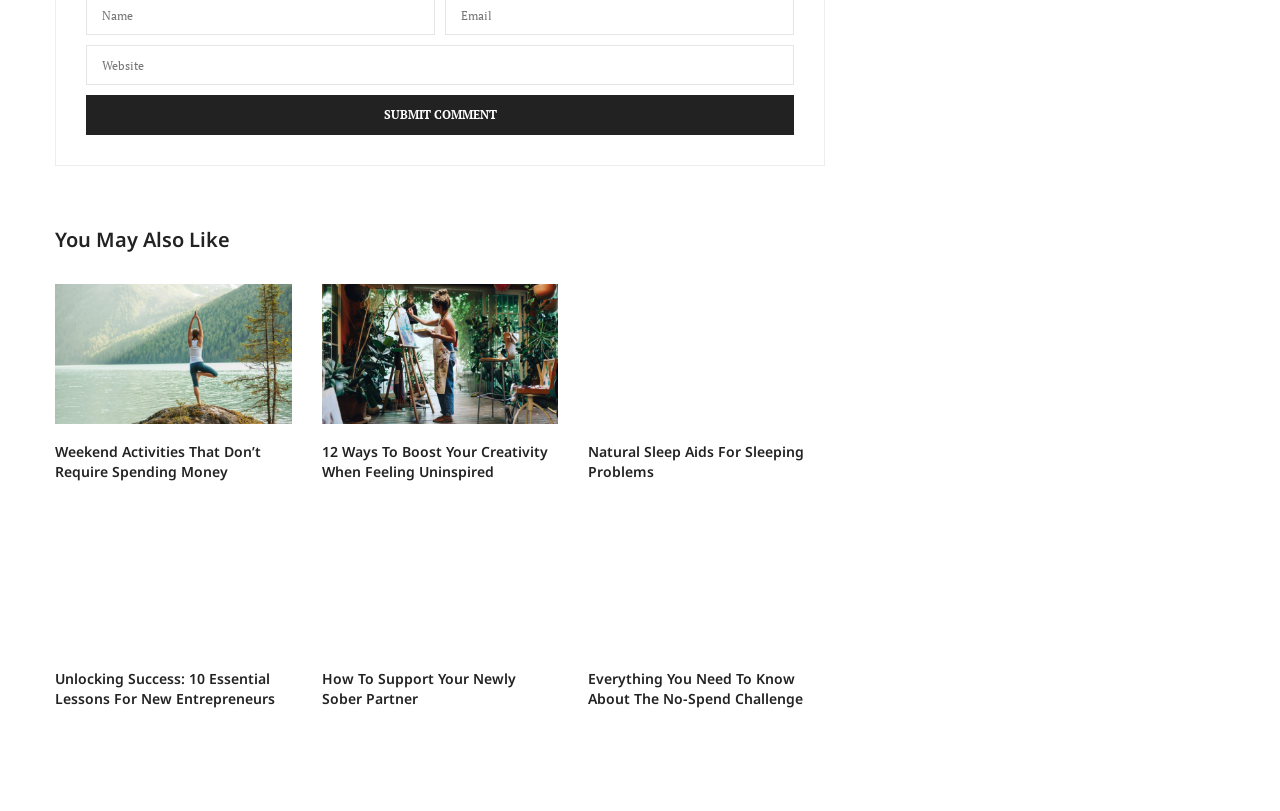Using a single word or phrase, answer the following question: 
What is the layout of the articles on the webpage?

Grid-like structure